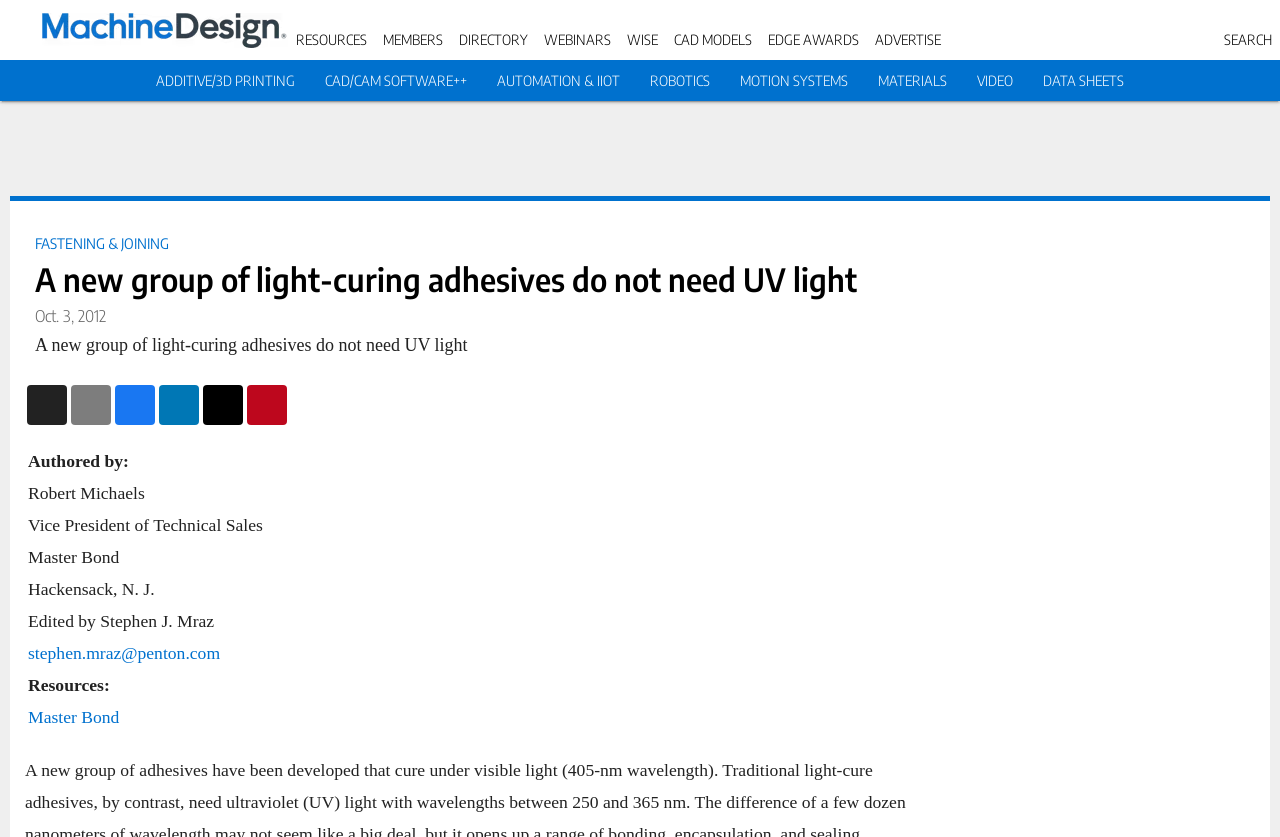Please determine the bounding box coordinates of the section I need to click to accomplish this instruction: "Read about ADDITIVE/3D PRINTING".

[0.122, 0.086, 0.23, 0.106]